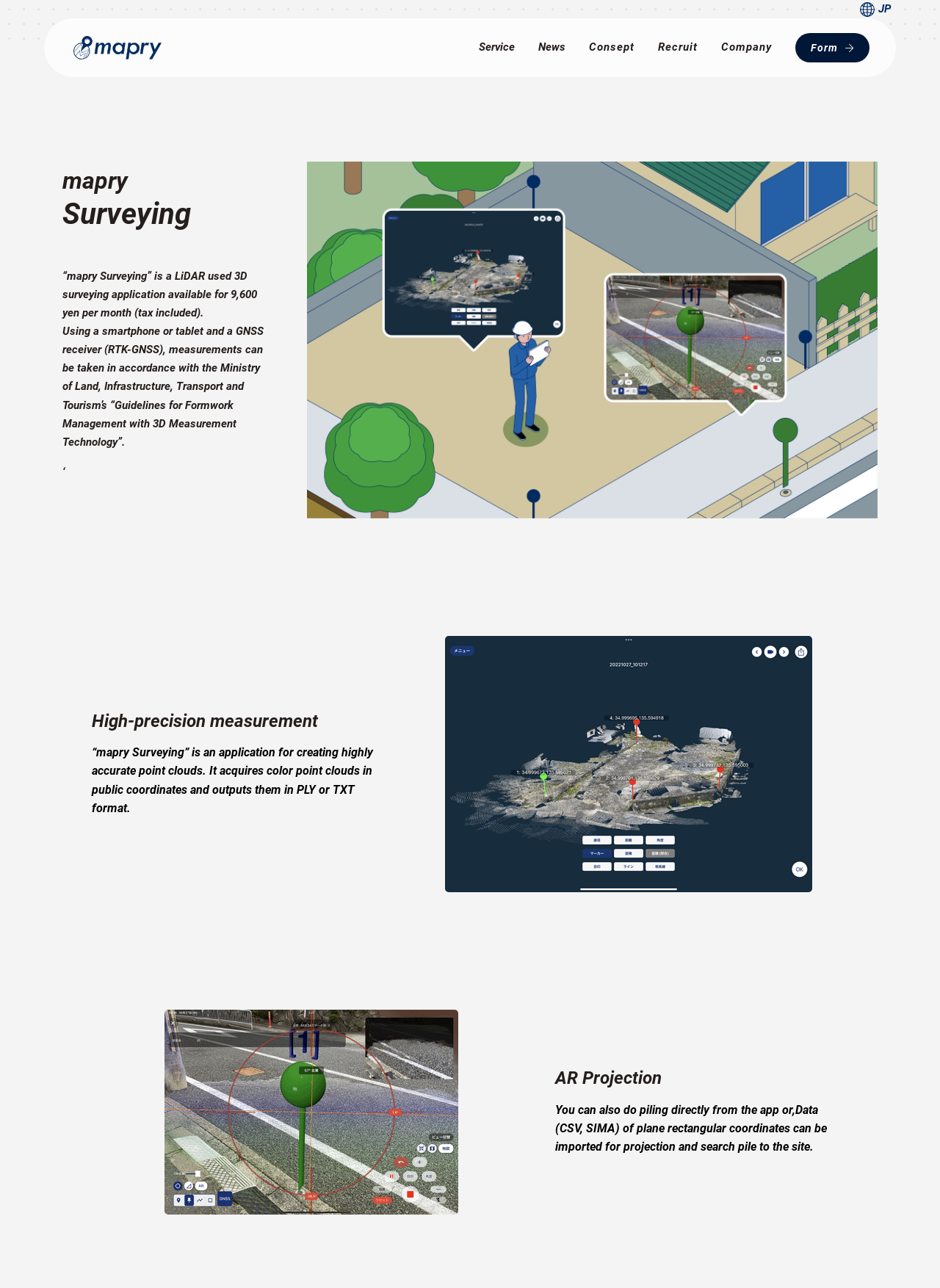Summarize the contents and layout of the webpage in detail.

The webpage is about MAPRY Co.'s surveying application, "mapry Surveying". At the top, there is a link to switch the language to Japanese, labeled "JP". Below it, there is a heading with the company's logo and a link to the homepage.

The main content is divided into three sections: Service, News, and Features. The Service section has three subheadings: Remote Sensing, Platform, and Hardware. Under Remote Sensing, there are links to various services such as Forestry, Surveying, and Agriculture. Under Platform, there are links to mapry platform, GIS, Forest Map, and 3D Wood Market. Under Hardware, there are links to LiDAR, GNSS, Drone, and MMS.

The News section has a single link to a news article about a service release. Below it, there are links to other pages, including Concept, Recruit, Company, and a contact form.

The Features section is the most prominent part of the page. It starts with a heading "mapry Surveying" and a brief description of the application, which is a LiDAR-based 3D surveying tool available for 9,600 yen per month. There are two paragraphs of text explaining the application's capabilities, including its ability to take measurements using a smartphone or tablet and a GNSS receiver.

Below the text, there is a large image that takes up most of the width of the page. The image is likely a screenshot or a diagram showing the application in use.

The next section is headed "High-precision measurement" and has a paragraph of text explaining the application's ability to create highly accurate point clouds. There is another image below the text, which appears to be a screenshot or a diagram showing the application's output.

The final section is headed "AR Projection" and has a paragraph of text explaining the application's ability to project data onto a real-world site. There is another image below the text, which appears to be a screenshot or a diagram showing the application's AR capabilities.